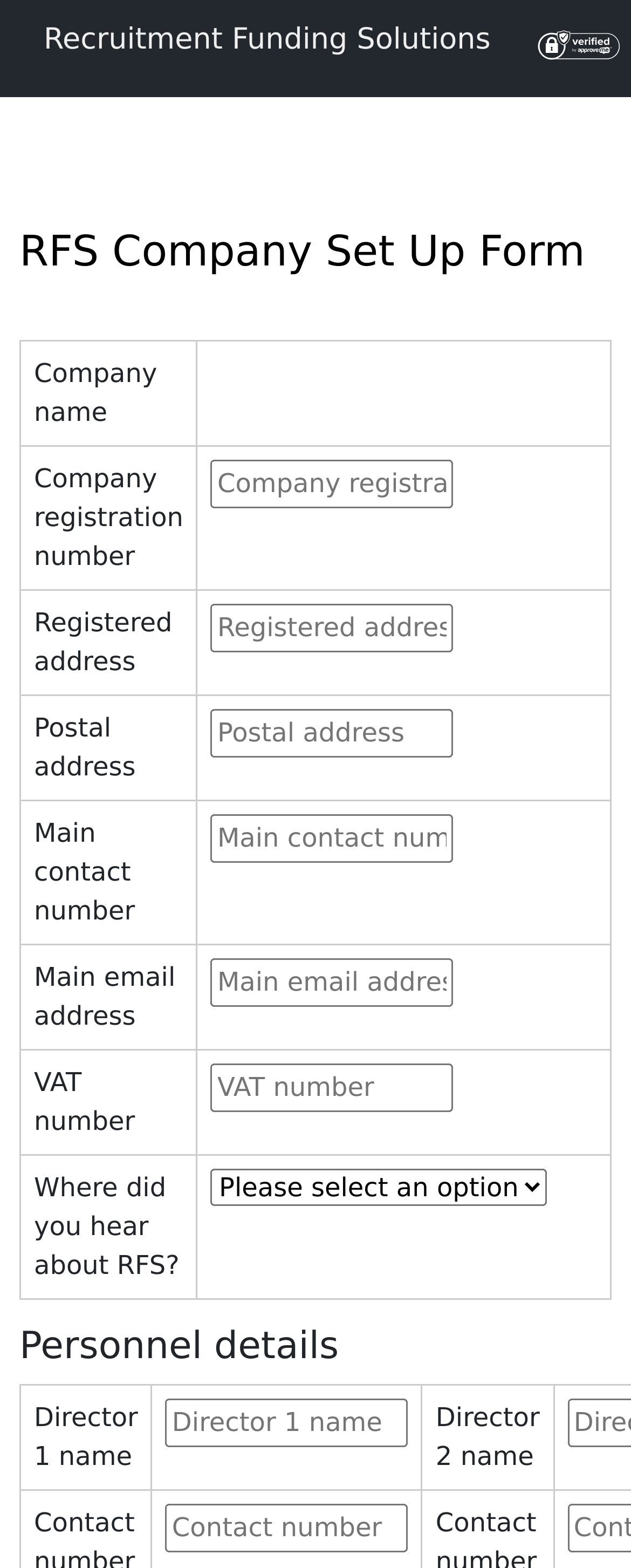What is the purpose of the 'Verified by Approveme' image?
Provide a concise answer using a single word or phrase based on the image.

To verify authenticity